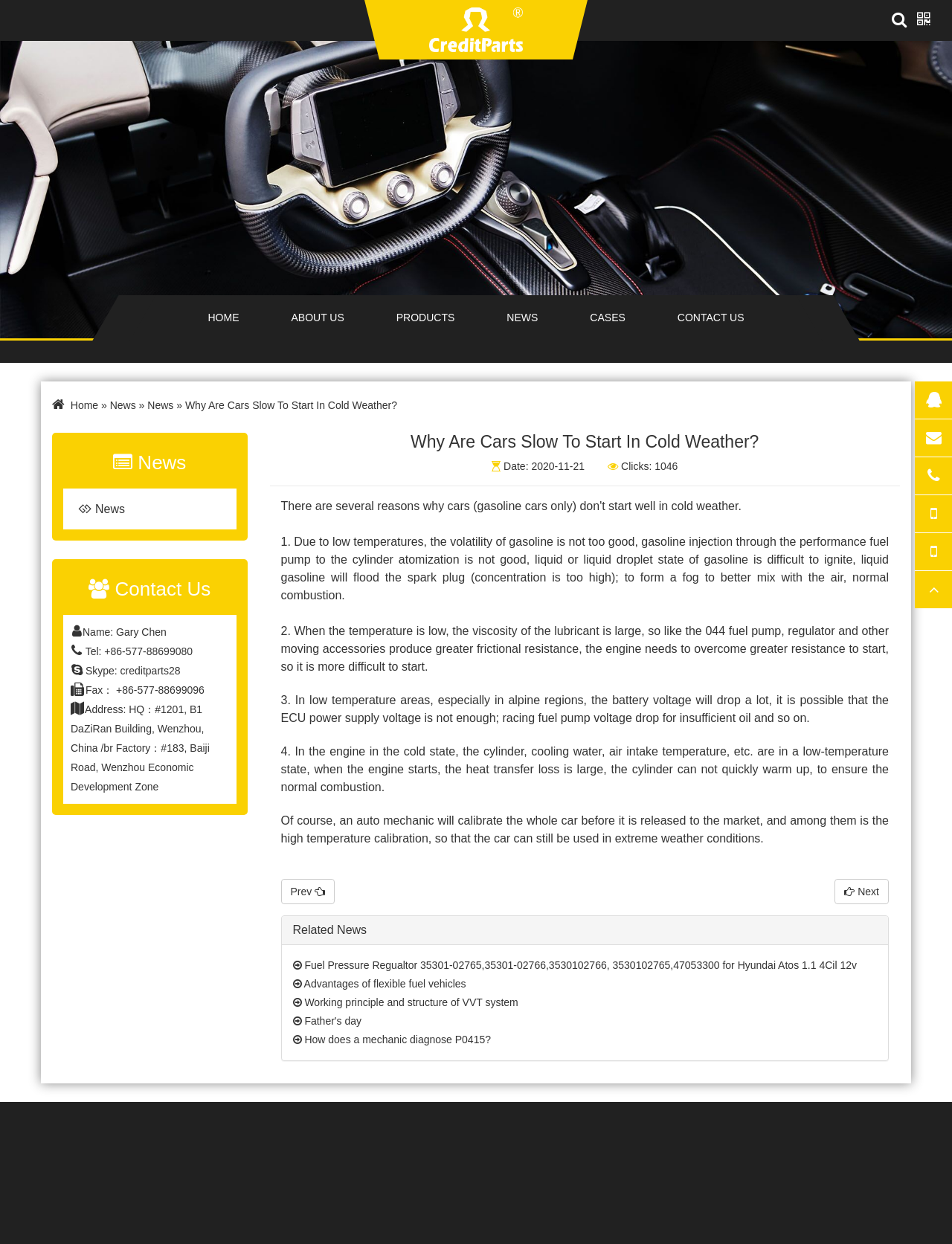Provide the bounding box coordinates of the HTML element described by the text: "Fuel Pump for Race Car". The coordinates should be in the format [left, top, right, bottom] with values between 0 and 1.

[0.361, 0.949, 0.497, 0.966]